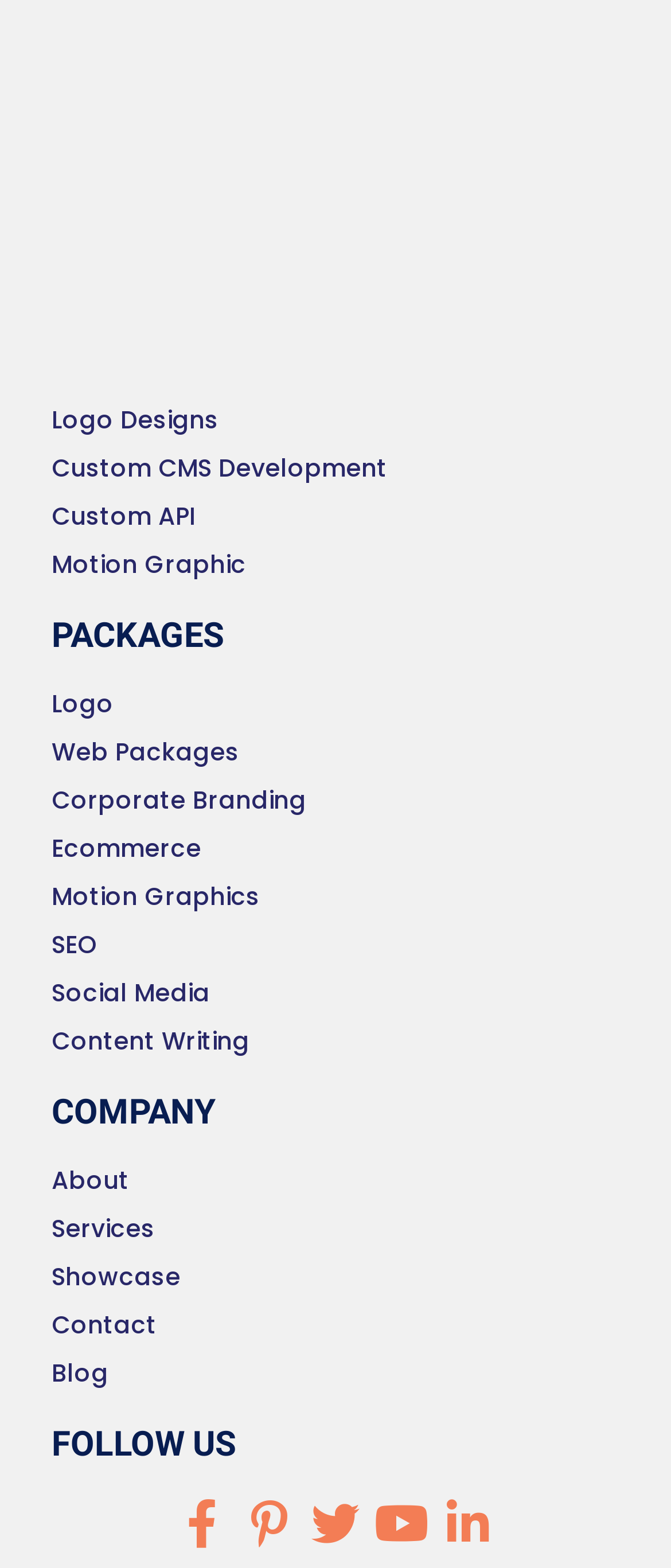How many headings are on this webpage?
Provide an in-depth answer to the question, covering all aspects.

I identified three headings on this webpage: 'PACKAGES', 'COMPANY', and 'FOLLOW US'.